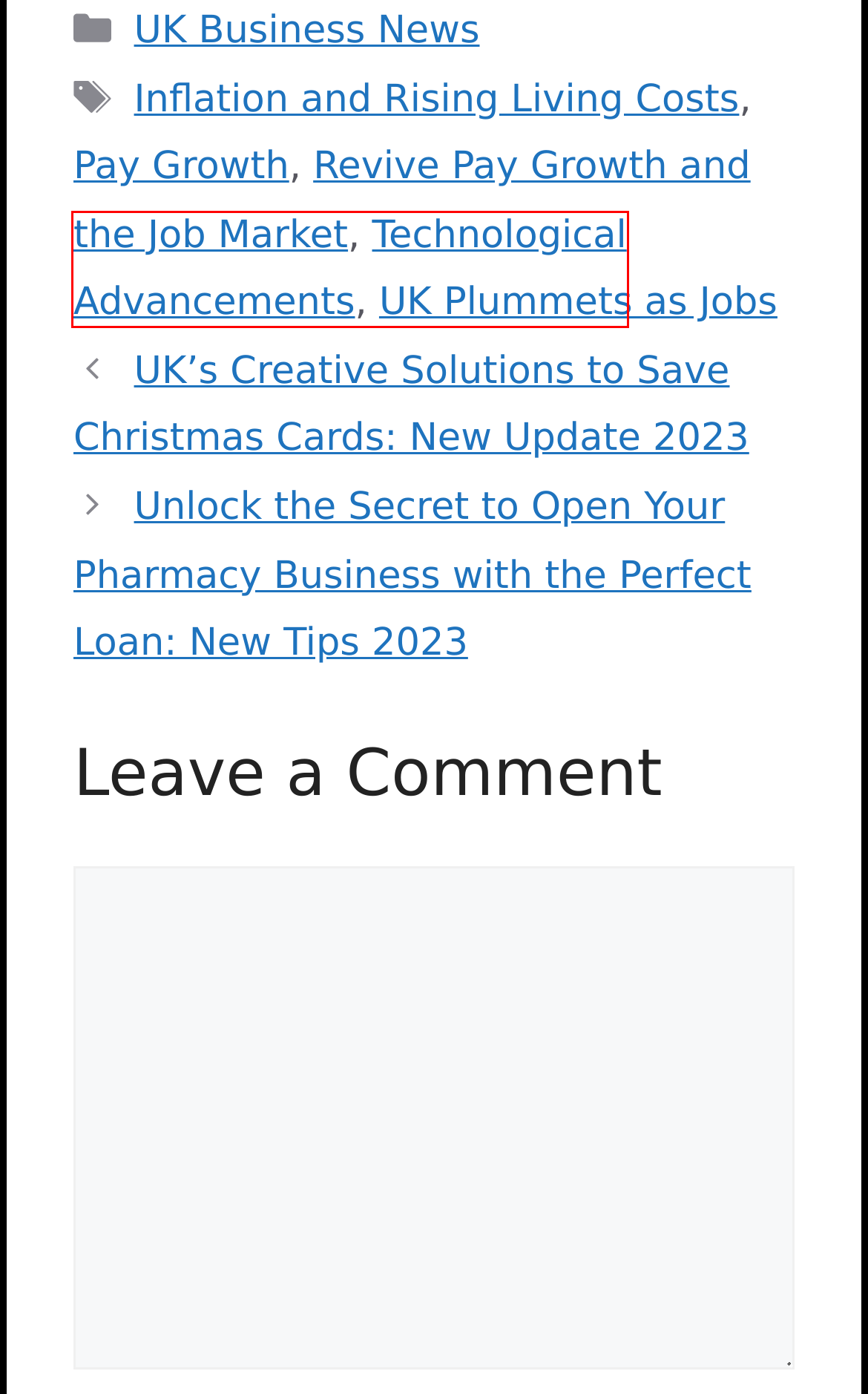You are given a webpage screenshot where a red bounding box highlights an element. Determine the most fitting webpage description for the new page that loads after clicking the element within the red bounding box. Here are the candidates:
A. Unlock the Secret to Open Your Pharmacy Business with the Perfect Loan: New Tips 2023 - putMoneyinto
B. Privacy Policy - putMoneyinto
C. UK Plummets as Jobs - putMoneyinto
D. mrsuns - putMoneyinto
E. UK Business News - putMoneyinto
F. 5 Surprising Ways to Save Money on Your Energy Bills Today - putMoneyinto
G. Revive Pay Growth and the Job Market - putMoneyinto
H. Technological Advancements - putMoneyinto

H